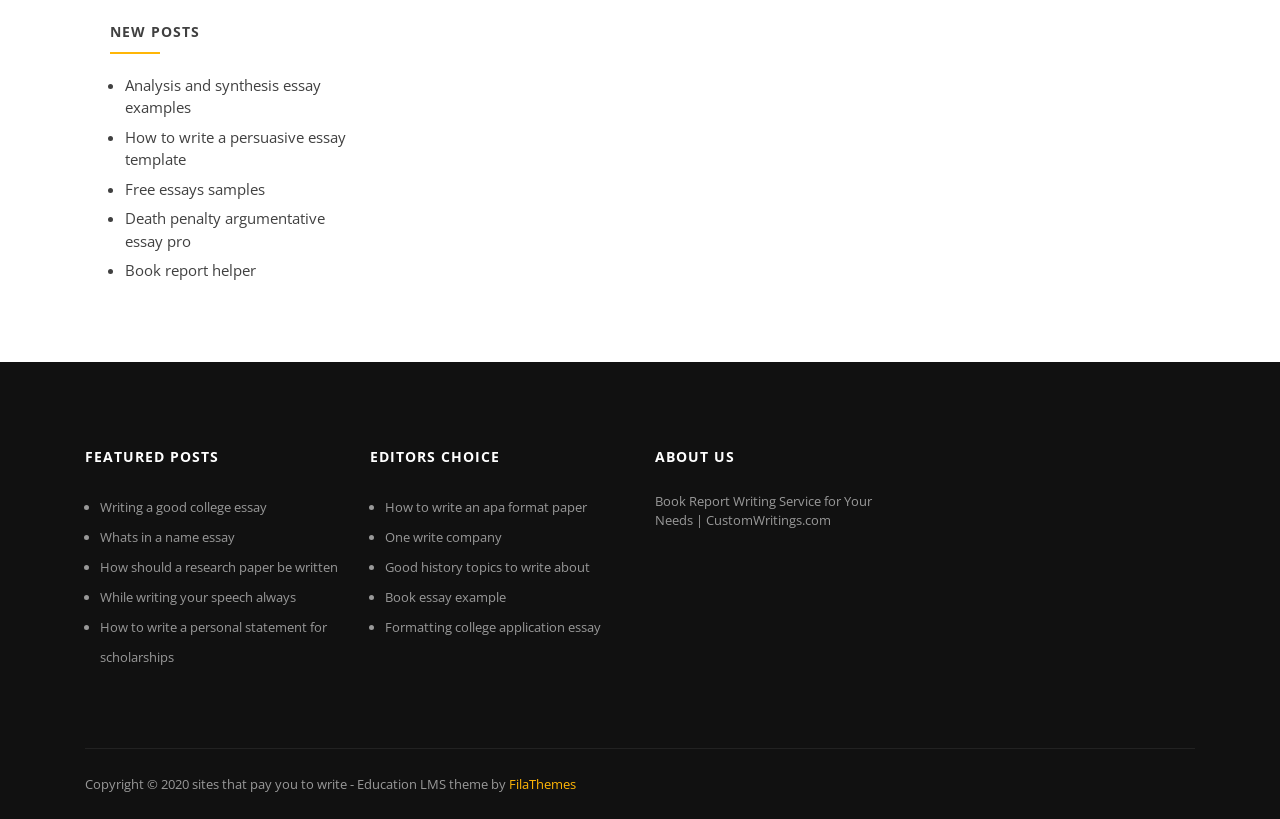Please determine the bounding box coordinates of the element to click in order to execute the following instruction: "Check editors choice". The coordinates should be four float numbers between 0 and 1, specified as [left, top, right, bottom].

[0.289, 0.533, 0.488, 0.582]